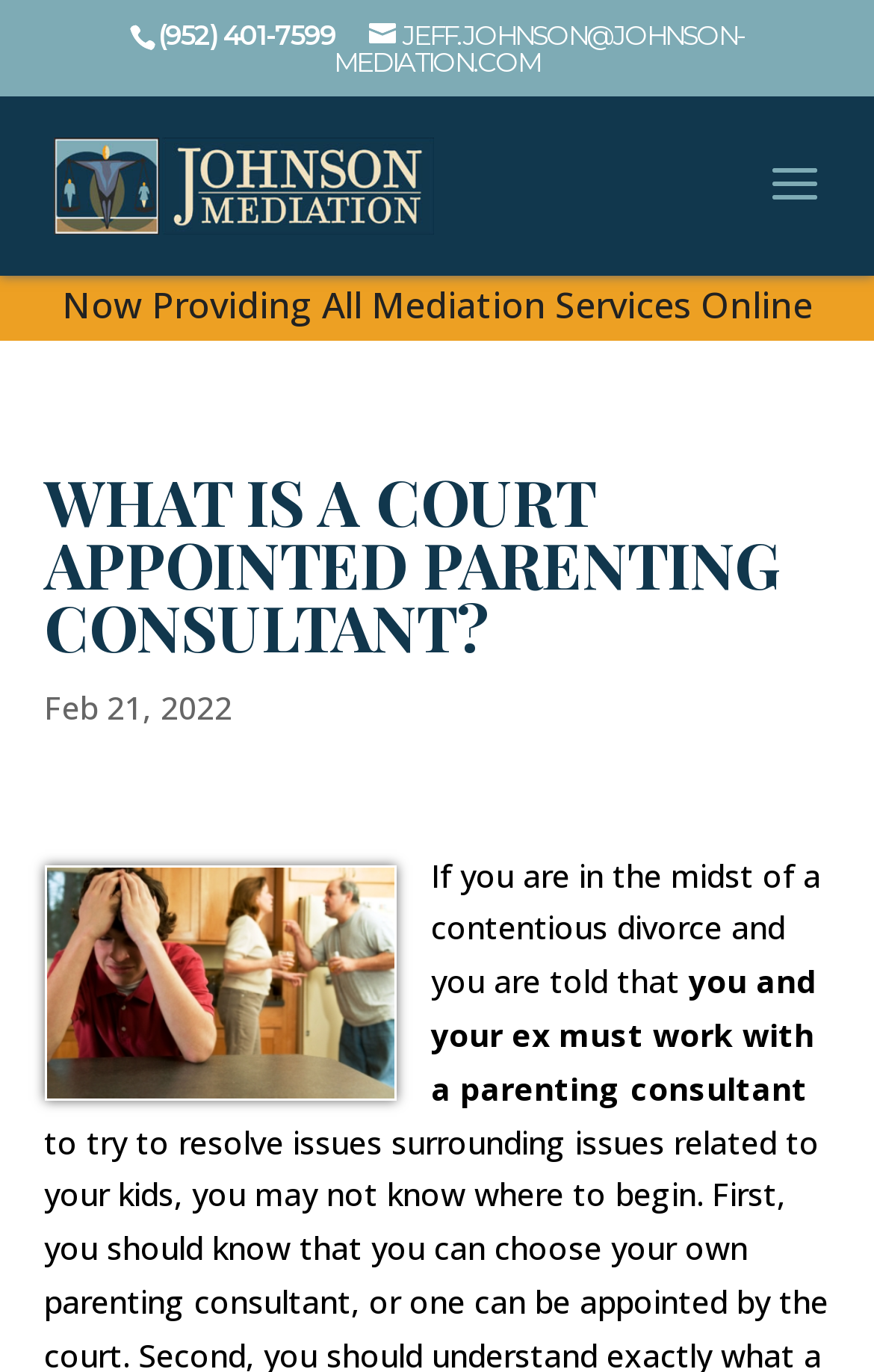Find the bounding box of the web element that fits this description: "jeff.johnson@johnson-mediation.com".

[0.382, 0.013, 0.853, 0.057]